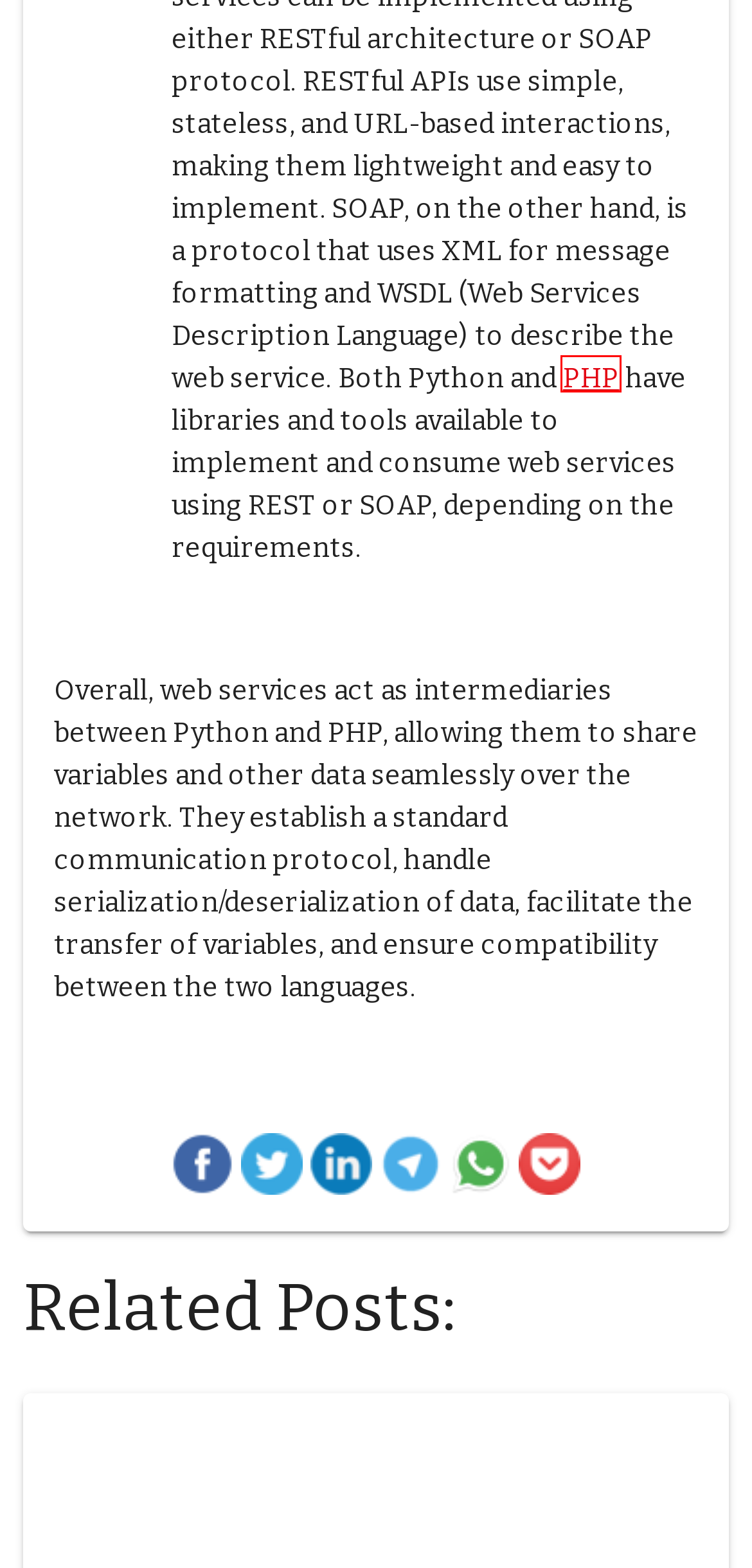You are given a screenshot depicting a webpage with a red bounding box around a UI element. Select the description that best corresponds to the new webpage after clicking the selected element. Here are the choices:
A. How to Declare And Use Variables In PHP in 2024?
B. How to Convert the ASCII Alphabet to UTF-8 In PHP in 2024?
C. Pocket: Log In
D. How to Format A Date And Time In Python Using Pandas in 2024?
E. How to Convert A Date In PHP in 2024?
F. How to Debug Code In Julia in 2024?
G. Managed Cloud Hosting Platform Simplified - Cloudways
H. SSD VPS Servers, Cloud Servers and Cloud Hosting - Vultr.com

E